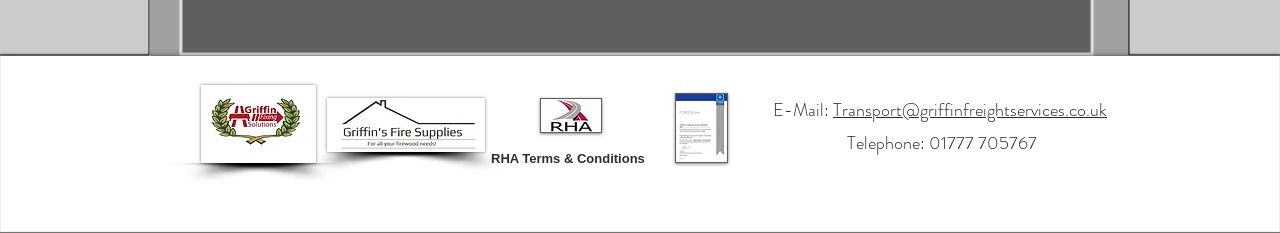Respond with a single word or short phrase to the following question: 
What is the telephone number provided on this webpage?

01777 705767